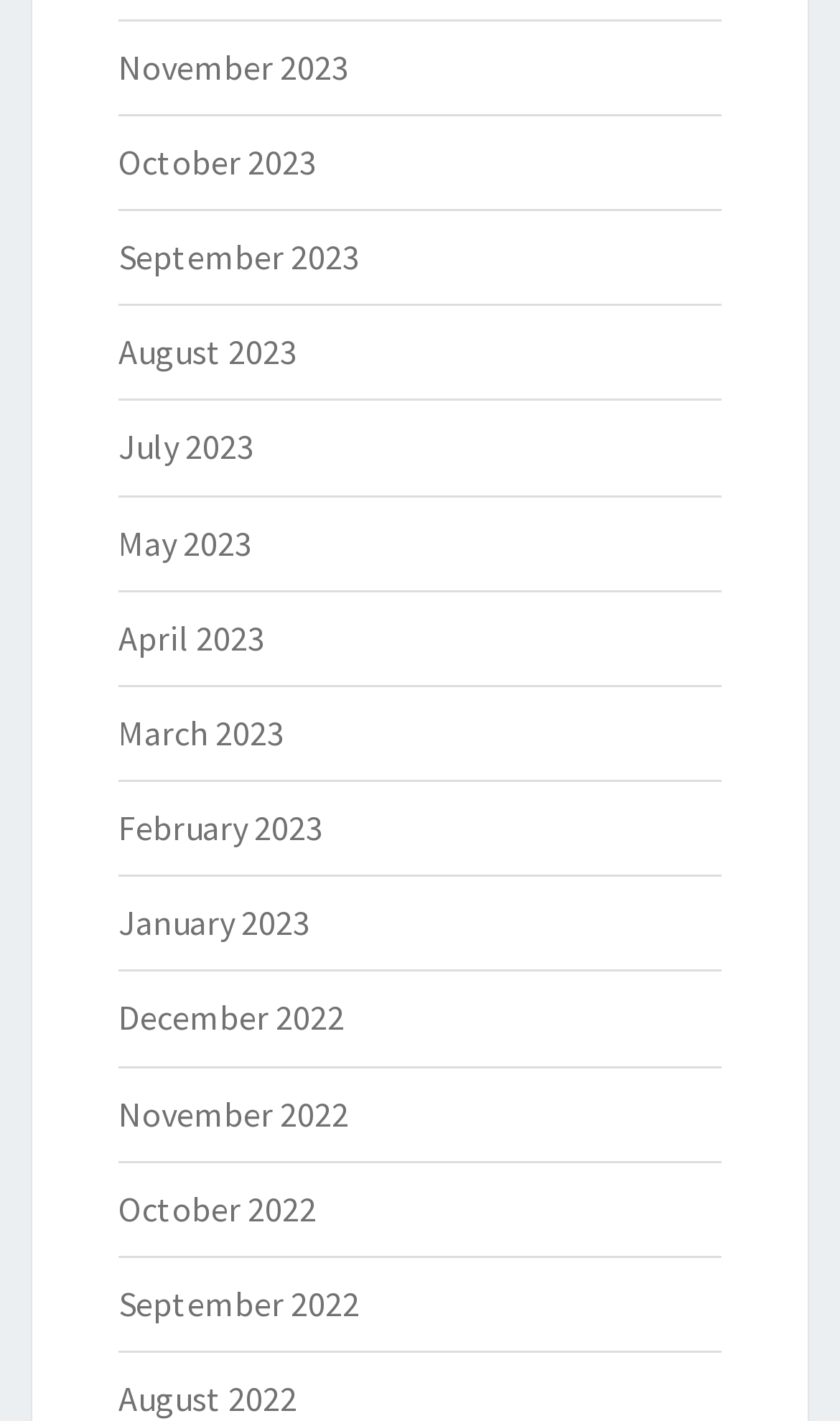Find the bounding box coordinates for the HTML element specified by: "August 2022".

[0.141, 0.969, 0.354, 0.999]